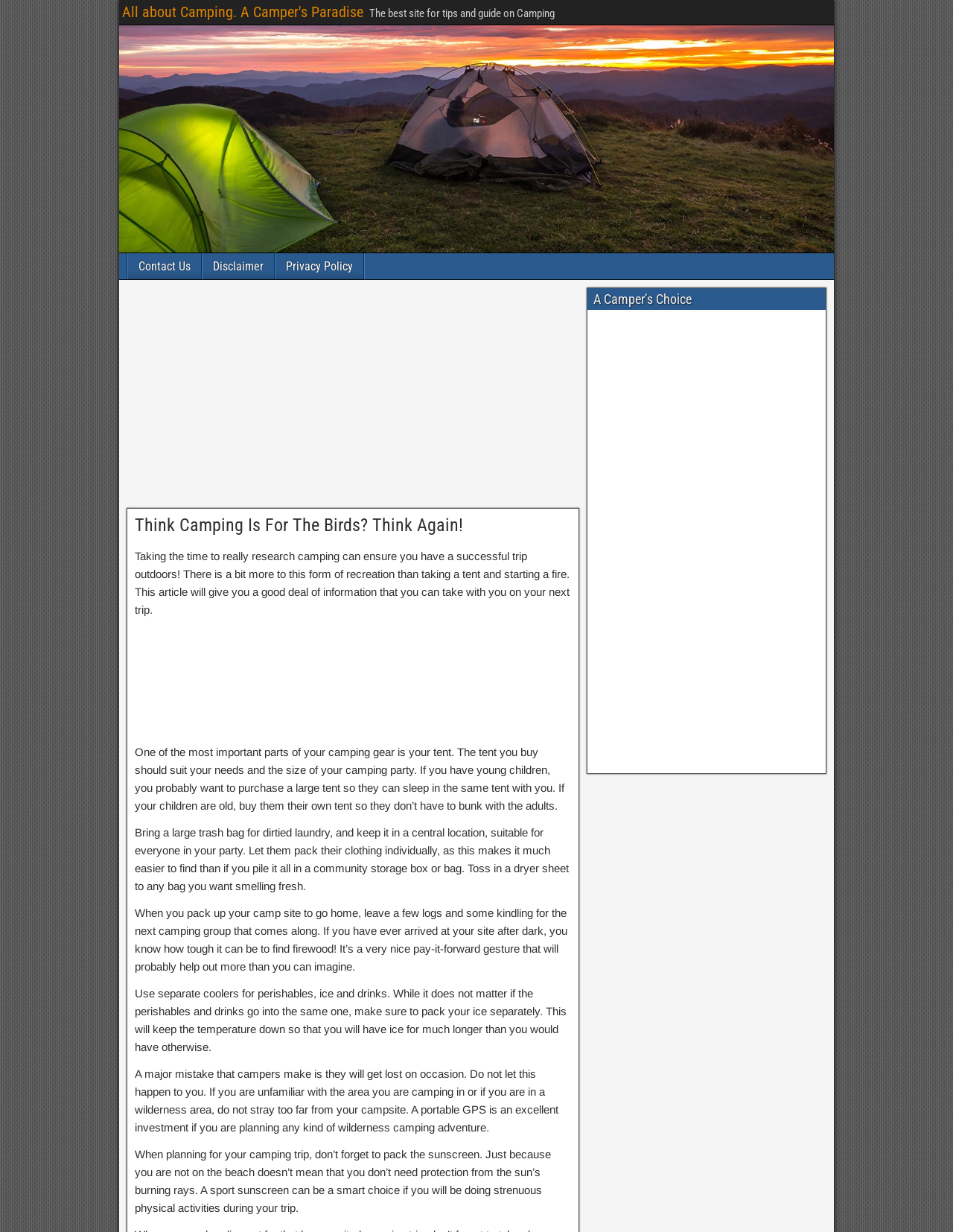Detail the webpage's structure and highlights in your description.

This webpage is about camping, with a focus on providing tips and guides for a successful trip. At the top, there is a heading that reads "All about Camping. A Camper's Paradise" which is also a link. Below this, there is a larger image that takes up most of the width of the page, with a heading "The best site for tips and guide on Camping" positioned above it.

On the left side of the page, there are three links: "Contact Us", "Disclaimer", and "Privacy Policy". Below these links, there is an advertisement iframe.

The main content of the page is divided into sections, each with a heading and several paragraphs of text. The first section has a heading "Think Camping Is For The Birds? Think Again!" and provides an introduction to the importance of researching camping before going on a trip. The text below this heading discusses the need for proper planning and preparation.

The following sections provide tips and advice on various aspects of camping, such as choosing the right tent, packing clothes, building a campfire, and staying safe while camping. Each section has a heading and several paragraphs of text, with some sections also including advertisements.

On the right side of the page, there is another section with a heading "A Camper's Choice", which also contains an advertisement iframe. Overall, the page has a total of three advertisement iframes, two on the right side and one on the left side.